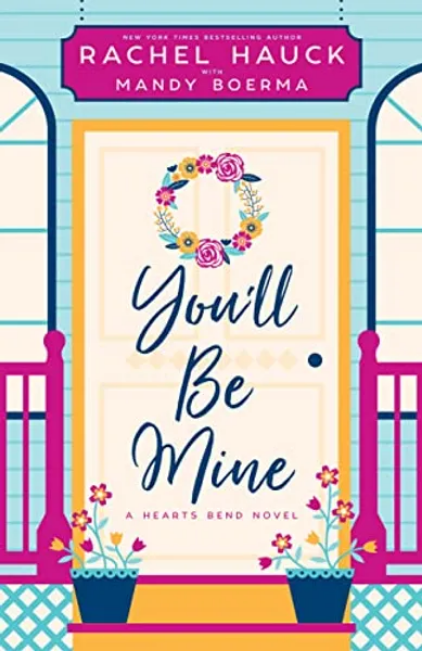Please respond to the question using a single word or phrase:
What is the name of the series?

Hearts Bend